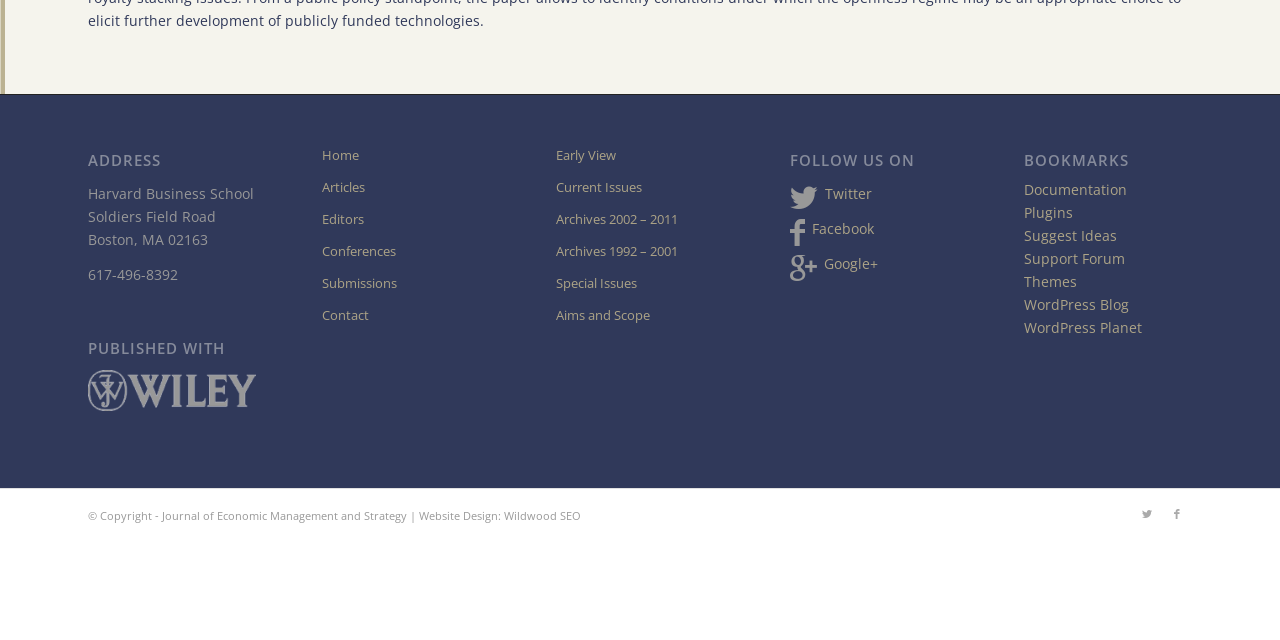Identify the bounding box coordinates for the UI element mentioned here: "Documentation". Provide the coordinates as four float values between 0 and 1, i.e., [left, top, right, bottom].

[0.8, 0.281, 0.88, 0.311]